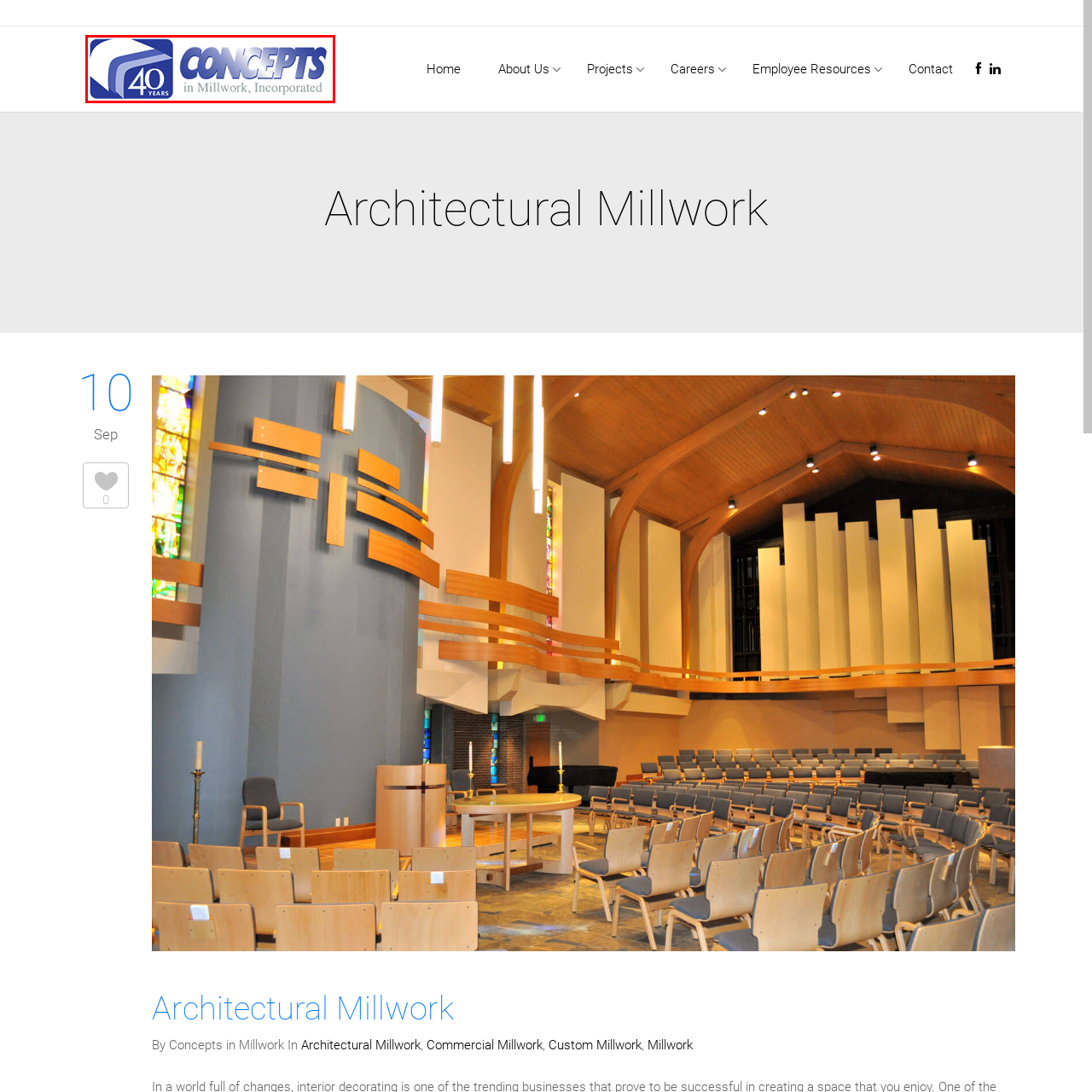Describe in detail the visual content enclosed by the red bounding box.

The image features the logo of "Concepts in Millwork, Incorporated," which proudly highlights its 40 years of service in the architectural millwork industry. The design combines a modern font and a stylized graphic element, conveying a sense of professionalism and expertise. The color scheme predominantly utilizes blue shades, reflecting trust and reliability, while the prominent "40 YEARS" indicator showcases the company's long-standing presence and experience in the field. This logo serves as a key visual identifier for the brand, emphasizing its commitment to quality and craftsmanship in millwork.